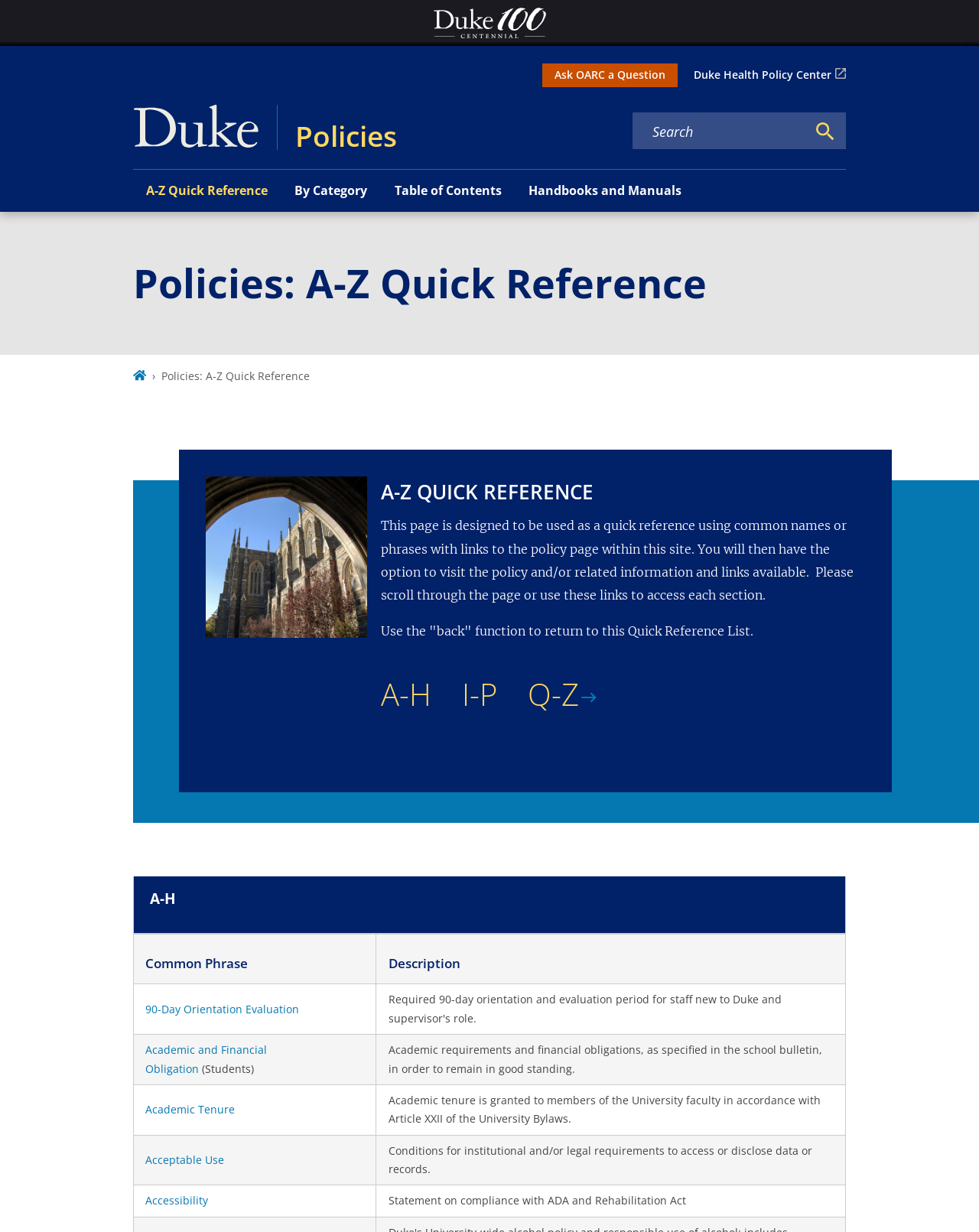What is the '90-Day Orientation Evaluation' policy about?
Answer the question with a thorough and detailed explanation.

I can see a table with policy names and descriptions, and the '90-Day Orientation Evaluation' policy is described as 'Required 90-day orientation and evaluation period for staff new to Duke and supervisor's role'.